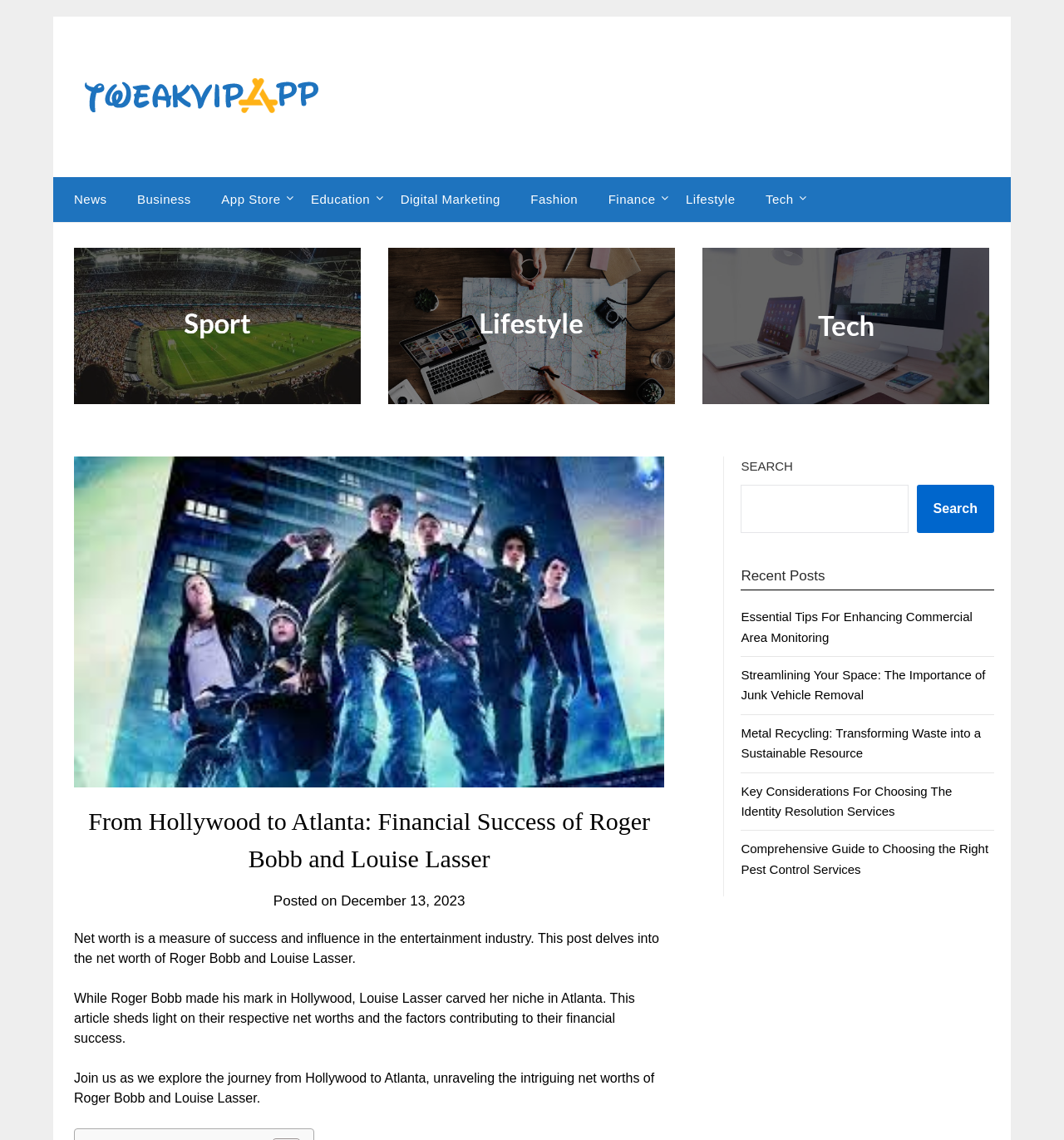Summarize the webpage with intricate details.

The webpage appears to be a blog or article page, with a focus on the financial success of Roger Bobb and Louise Lasser. At the top left corner, there is a logo image with a corresponding link. Below the logo, there is a navigation menu with links to various categories such as News, Business, App Store, Education, and more.

In the main content area, there is a large header that reads "From Hollywood to Atlanta: Financial Success of Roger Bobb and Louise Lasser". Below the header, there are three paragraphs of text that introduce the topic of the article, discussing the net worth of Roger Bobb and Louise Lasser in the entertainment industry.

To the right of the main content area, there is a complementary section that contains a search bar with a "SEARCH" label and a search button. Below the search bar, there is a heading that reads "Recent Posts", followed by a list of five links to other articles on the website.

There are also three image links scattered throughout the page, but they do not appear to be directly related to the main content. Overall, the webpage has a clean and organized layout, with a clear focus on the article's topic and easy navigation to other related content.